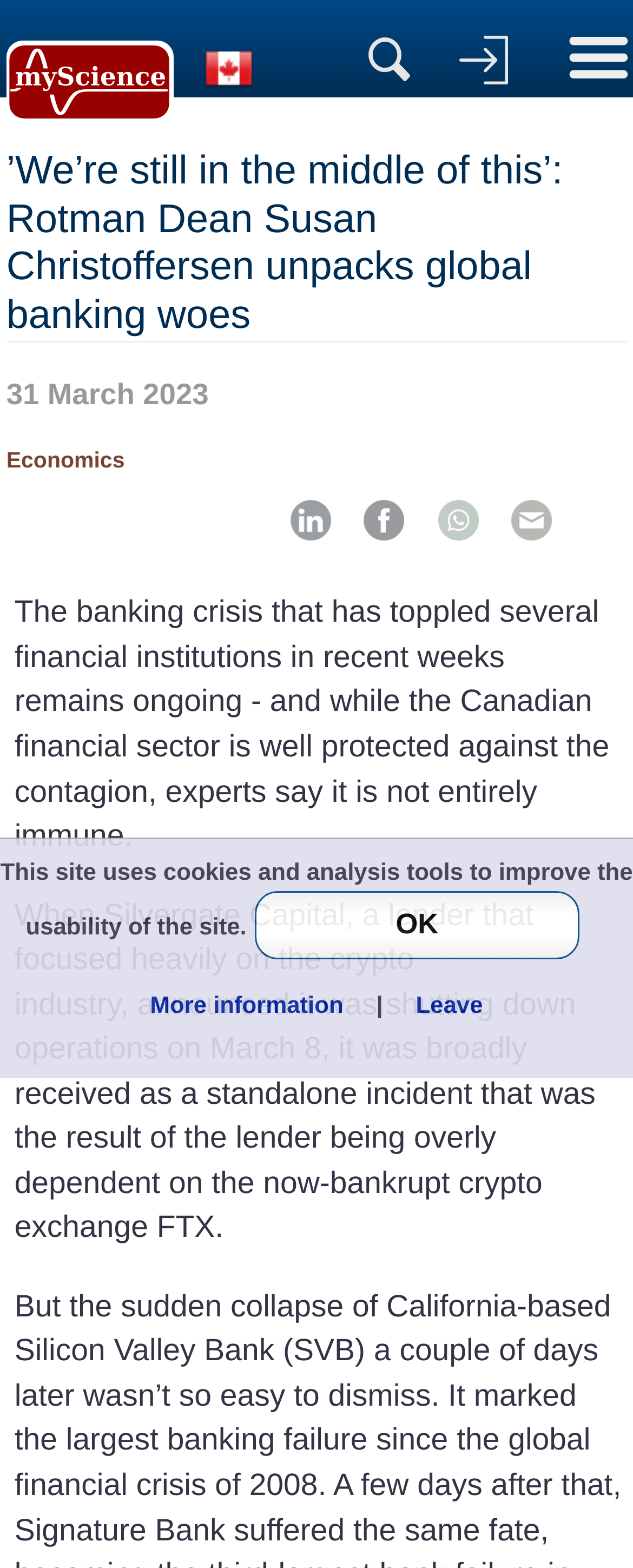Please identify the coordinates of the bounding box that should be clicked to fulfill this instruction: "search for something".

[0.21, 0.021, 0.734, 0.057]